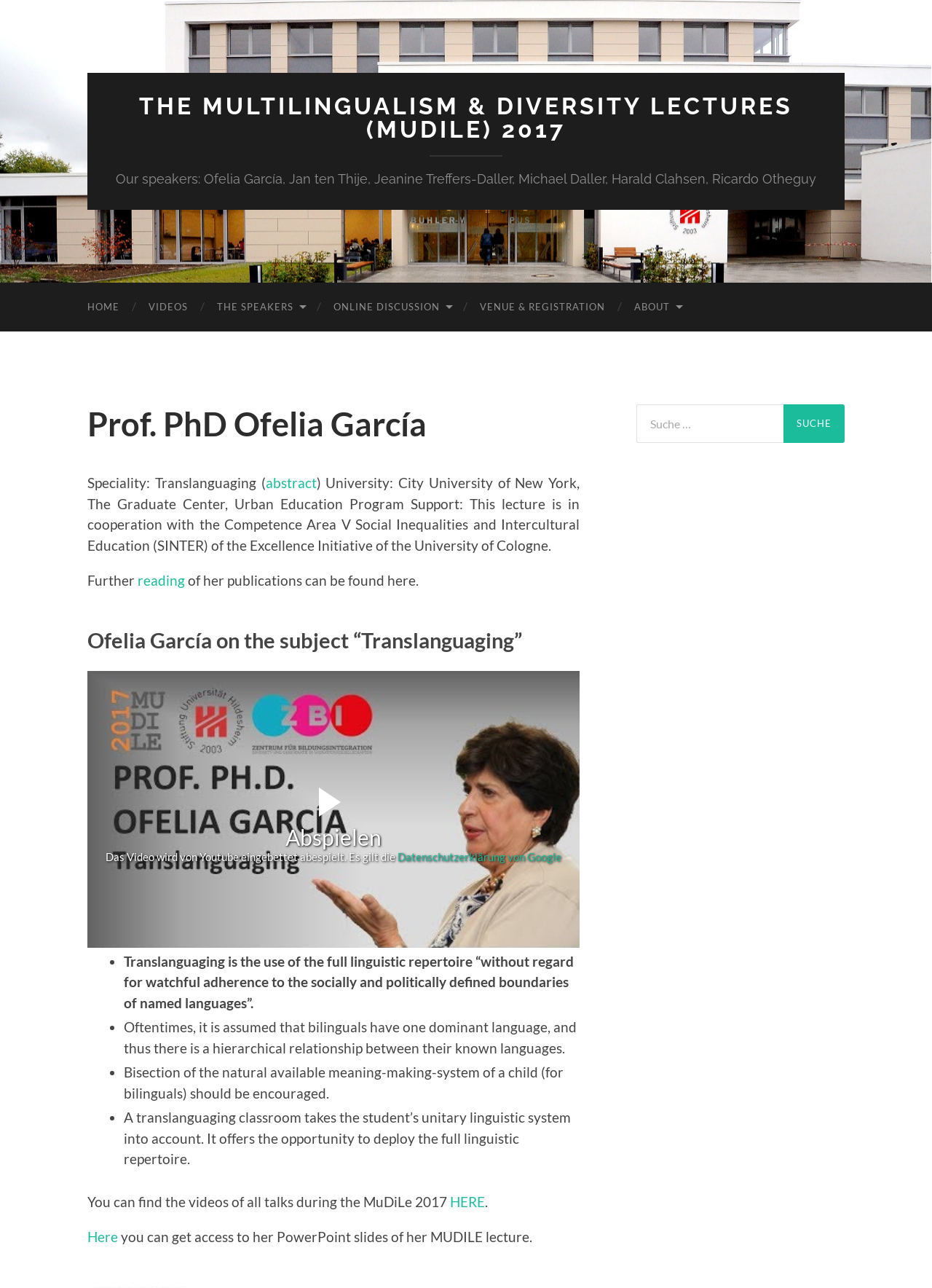Indicate the bounding box coordinates of the element that must be clicked to execute the instruction: "Watch the video of Ofelia García's lecture". The coordinates should be given as four float numbers between 0 and 1, i.e., [left, top, right, bottom].

[0.306, 0.64, 0.409, 0.66]